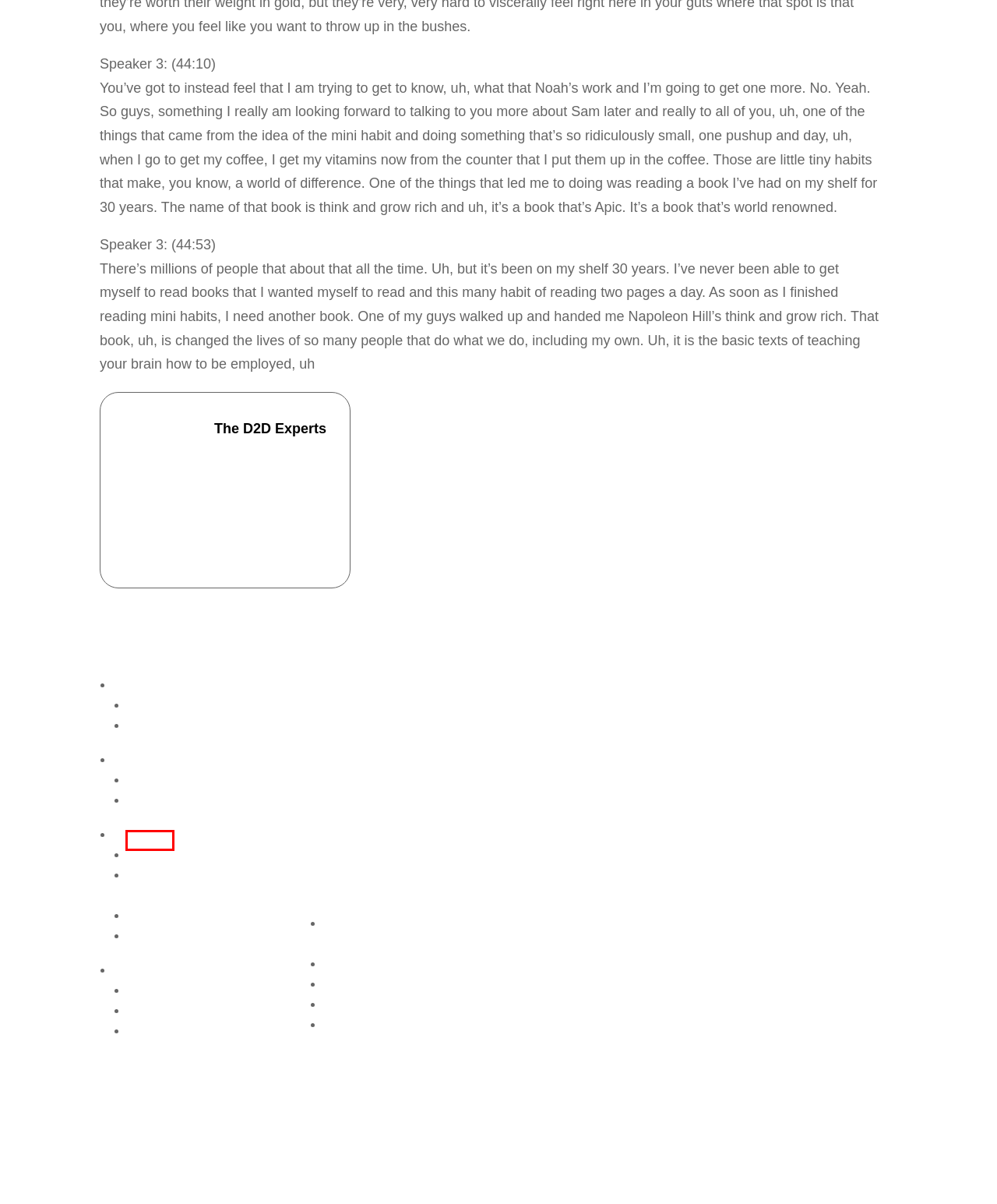You have a screenshot of a webpage with a red bounding box around an element. Choose the best matching webpage description that would appear after clicking the highlighted element. Here are the candidates:
A. D2DCON
B. Schedule - The D2D Experts
C. Term & Conditions | The D2D Experts | Learn Terms of Purchase
D. D2D Sales Circle - The D2D Experts
E. Blog - Door to Door Sales, Leadership & Recruiting | The D2D Experts
F. Welcome to D2DU
G. Roofing Purchase - The D2D Experts
H. Recruiting Purchase - The D2D Experts

A